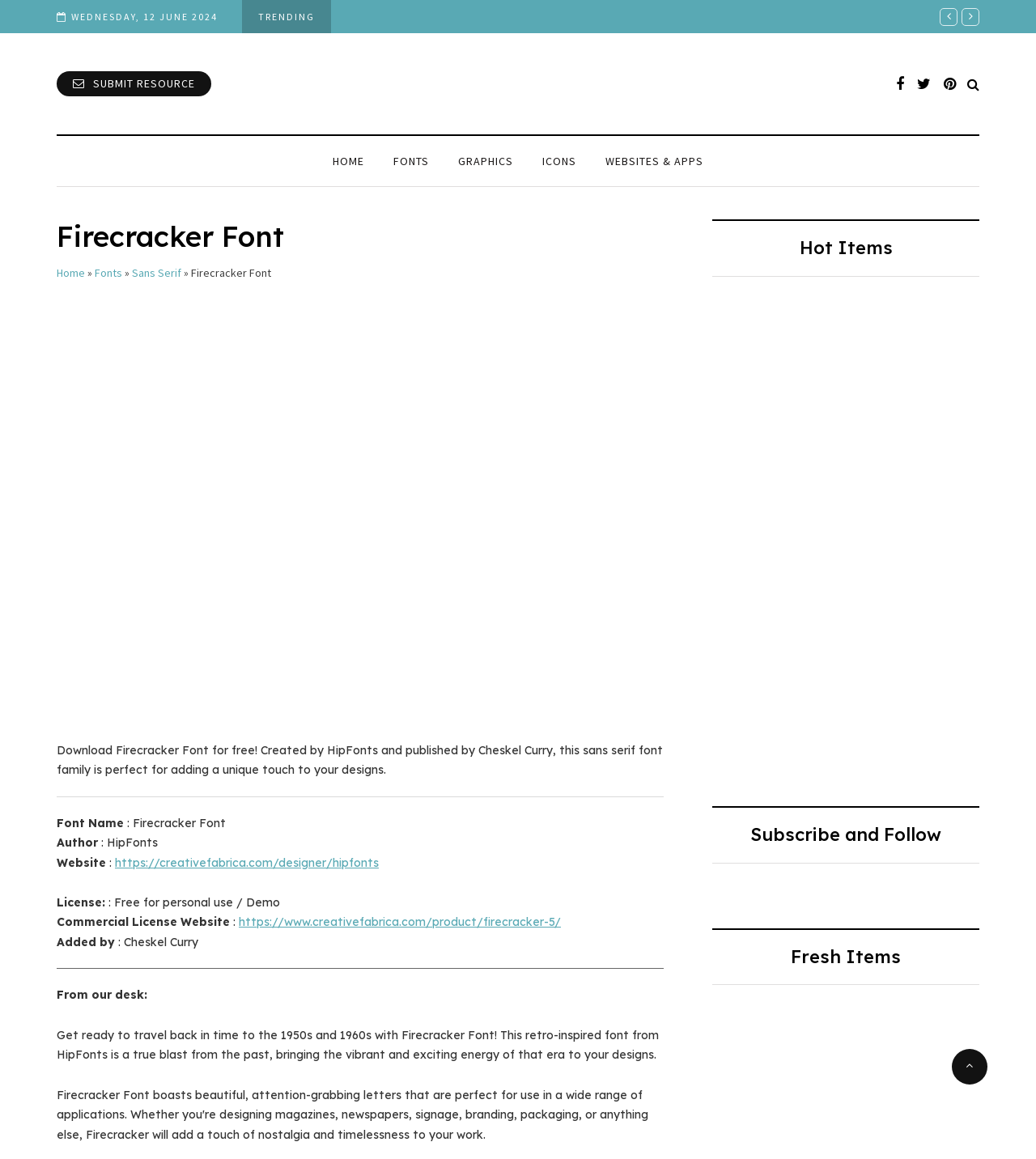Describe in detail what you see on the webpage.

This webpage is about the Firecracker Font, a retro-inspired font from HipFonts. At the top of the page, there is a date "WEDNESDAY, 12 JUNE 2024" and a "TRENDING" label. Below that, there are several links to submit resources, navigate to the website's homepage, and access various sections like FONTS, GRAPHICS, and ICONS.

The main content of the page is divided into two sections. On the left side, there is a description of the Firecracker Font, including its name, author, website, license information, and a brief introduction to the font. The introduction text reads, "Get ready to travel back in time to the 1950s and 1960s with Firecracker Font! This retro-inspired font from HipFonts is a true blast from the past, bringing the vibrant and exciting energy of that era to your designs."

On the right side, there are several headings and links to other font resources, including "Hot Items", "Kayla Outline Font", "Hi Bestina Font", "Love Mama Font", "Holiday Season Font", "Butterfly Monogram Font Font", and "Harlow Serif Script Modern Font Duo". These links are arranged in a vertical list, with each item having a heading and a link to the corresponding font resource.

At the bottom of the page, there are headings for "Subscribe and Follow" and "Fresh Items", and a link to scroll to the top of the page.